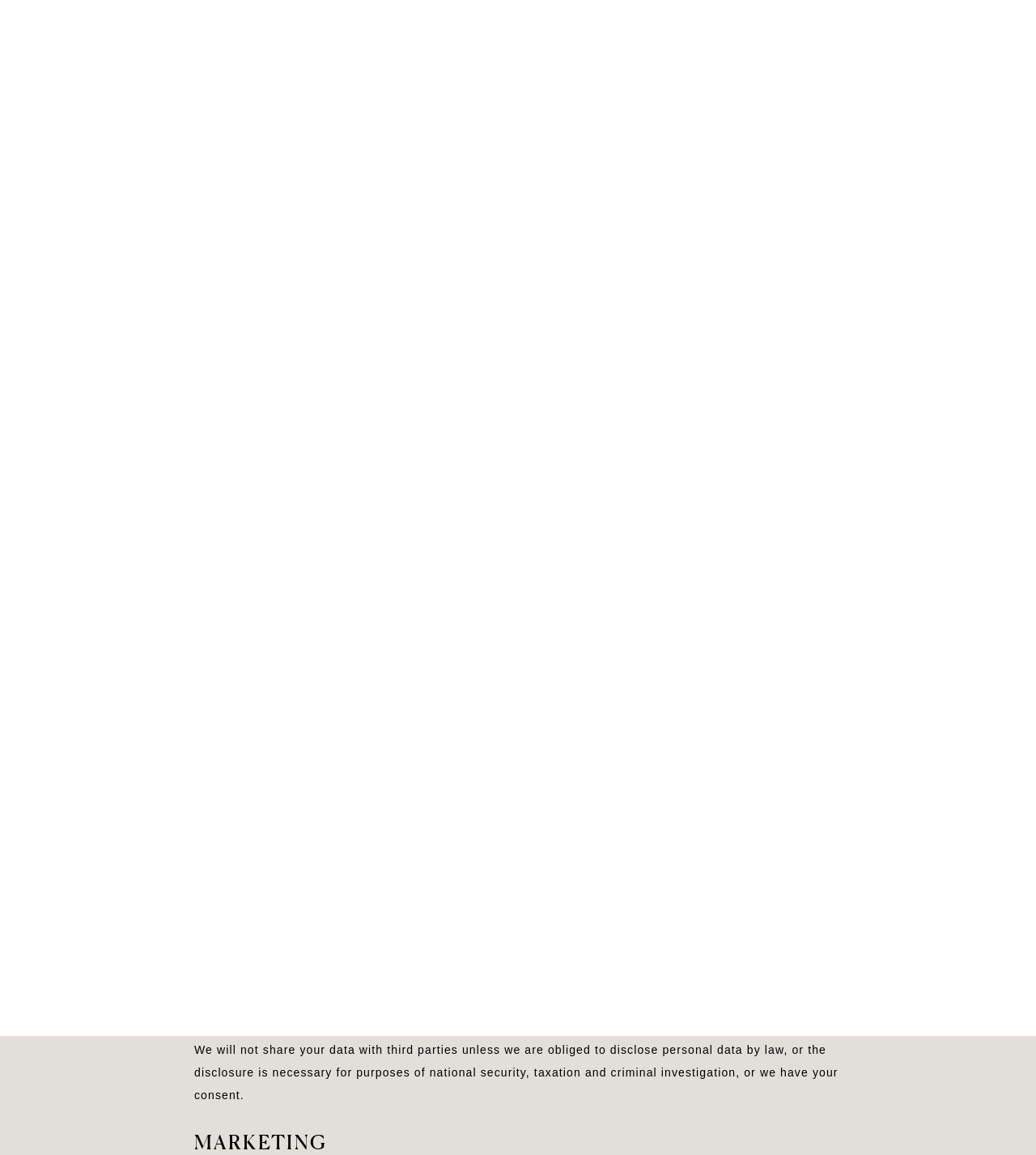Please predict the bounding box coordinates (top-left x, top-left y, bottom-right x, bottom-right y) for the UI element in the screenshot that fits the description: Newsletter Signup

[0.031, 0.025, 0.17, 0.041]